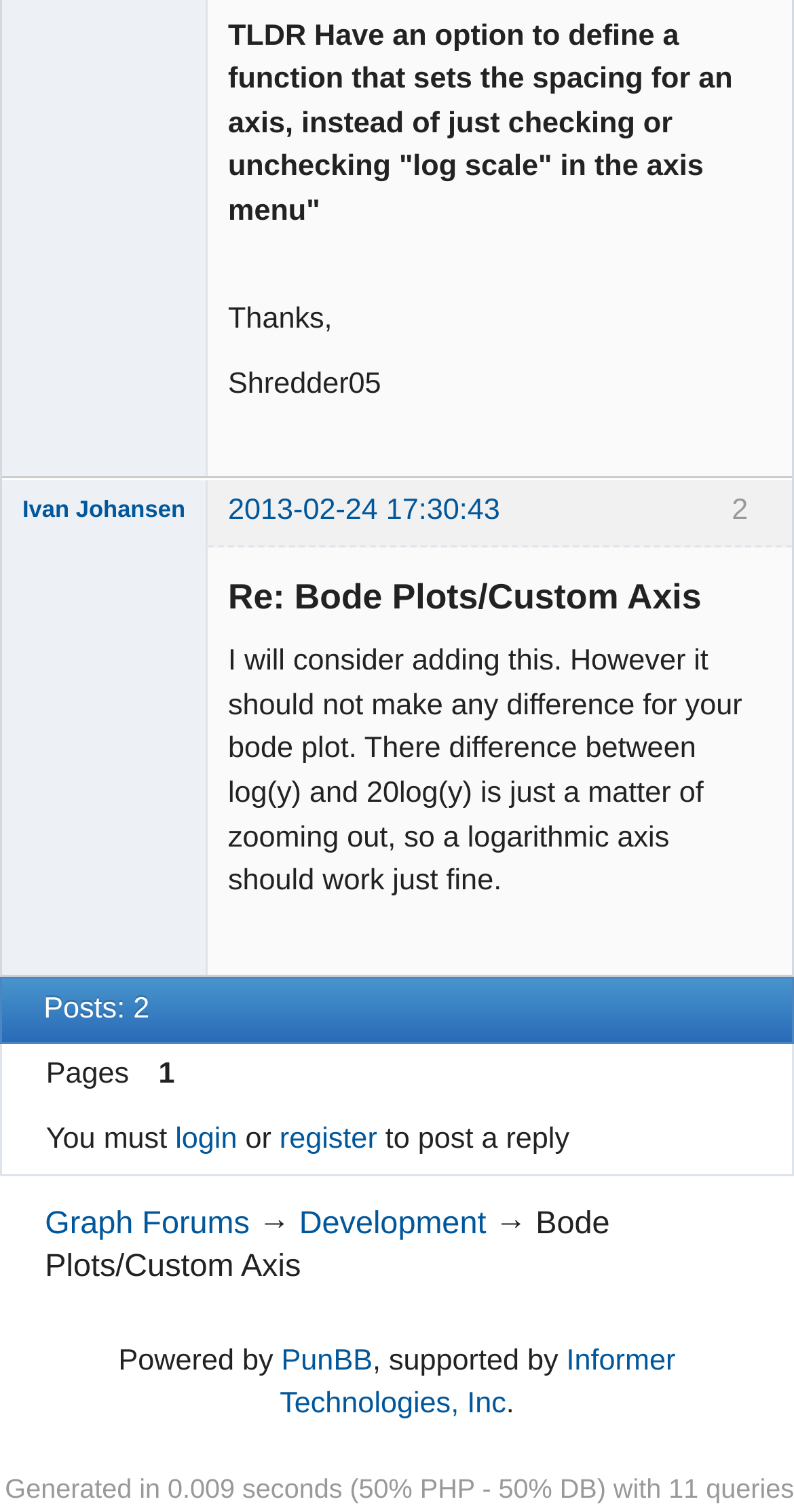Find and indicate the bounding box coordinates of the region you should select to follow the given instruction: "Login".

[0.221, 0.743, 0.299, 0.764]